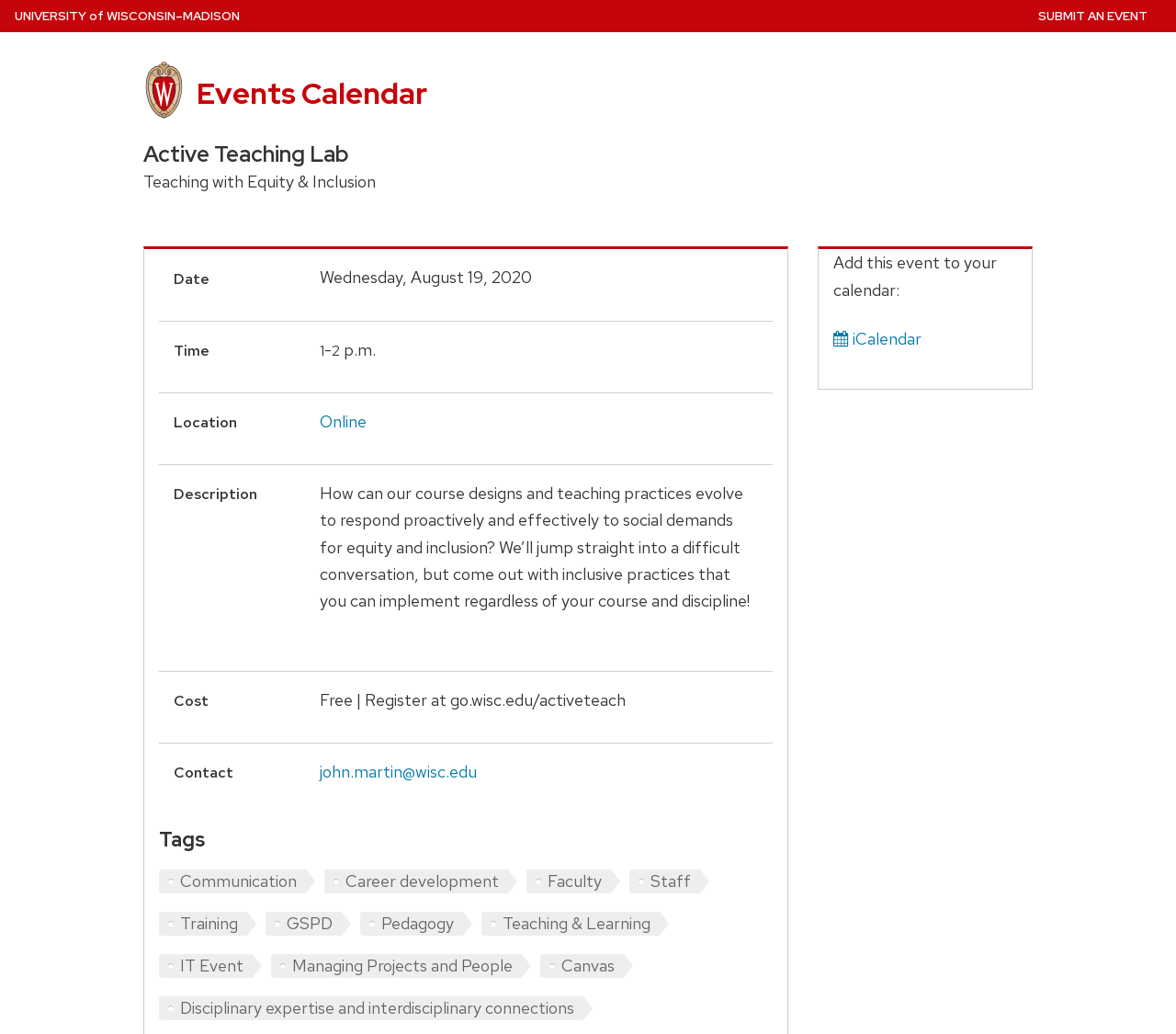What is the location of the event?
From the screenshot, provide a brief answer in one word or phrase.

Online